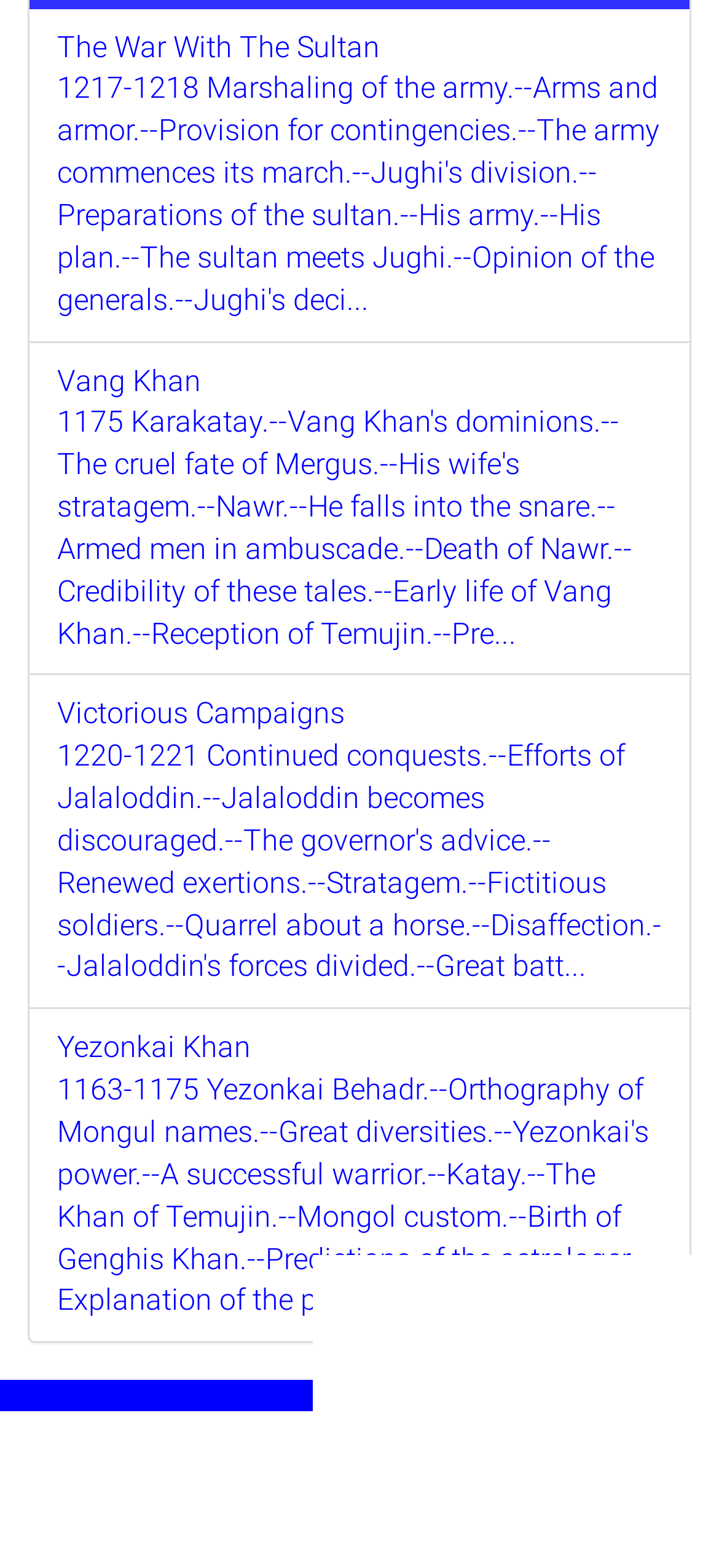Given the element description Privacy, predict the bounding box coordinates for the UI element in the webpage screenshot. The format should be (top-left x, top-left y, bottom-right x, bottom-right y), and the values should be between 0 and 1.

[0.418, 0.908, 0.551, 0.931]